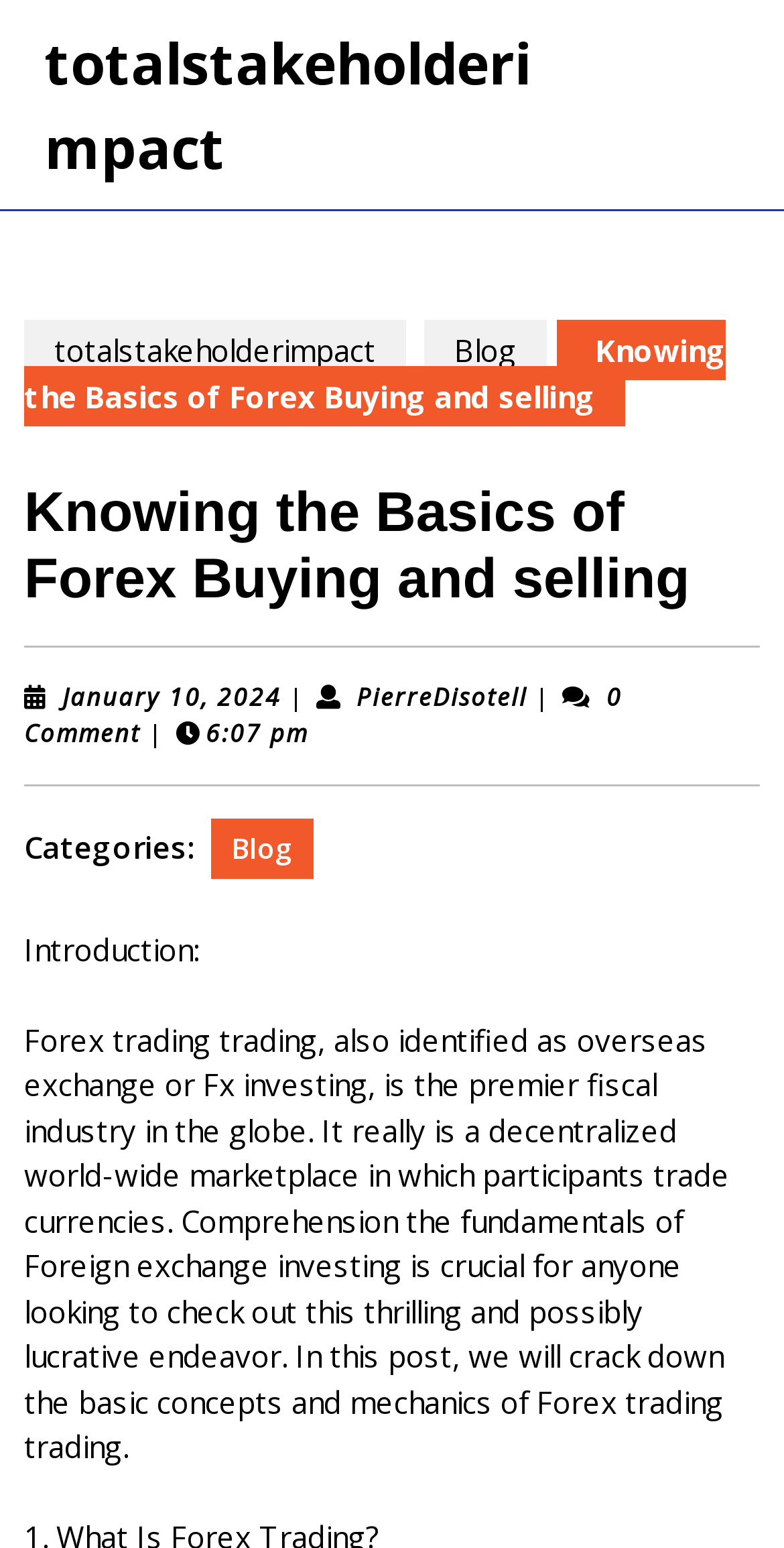How many comments does this blog post have?
Based on the visual, give a brief answer using one word or a short phrase.

0